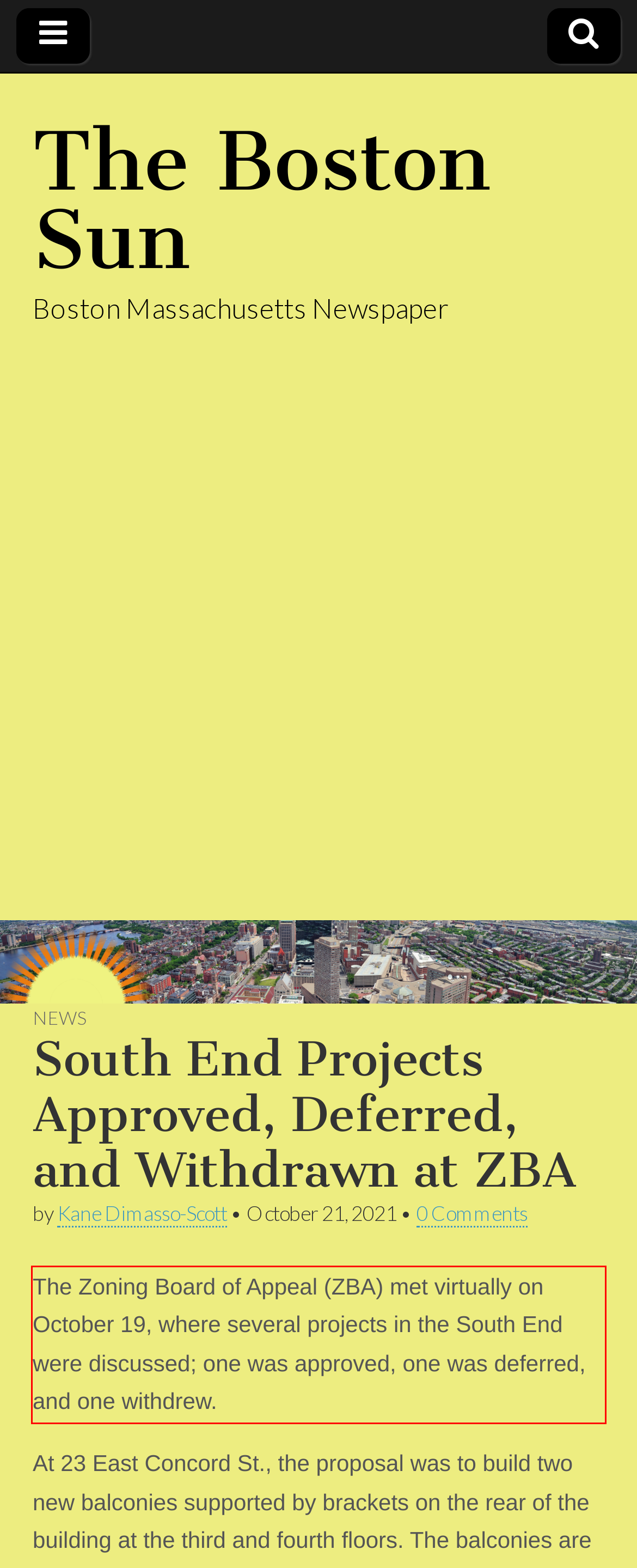Please examine the screenshot of the webpage and read the text present within the red rectangle bounding box.

The Zoning Board of Appeal (ZBA) met virtually on October 19, where several projects in the South End were discussed; one was approved, one was deferred, and one withdrew.